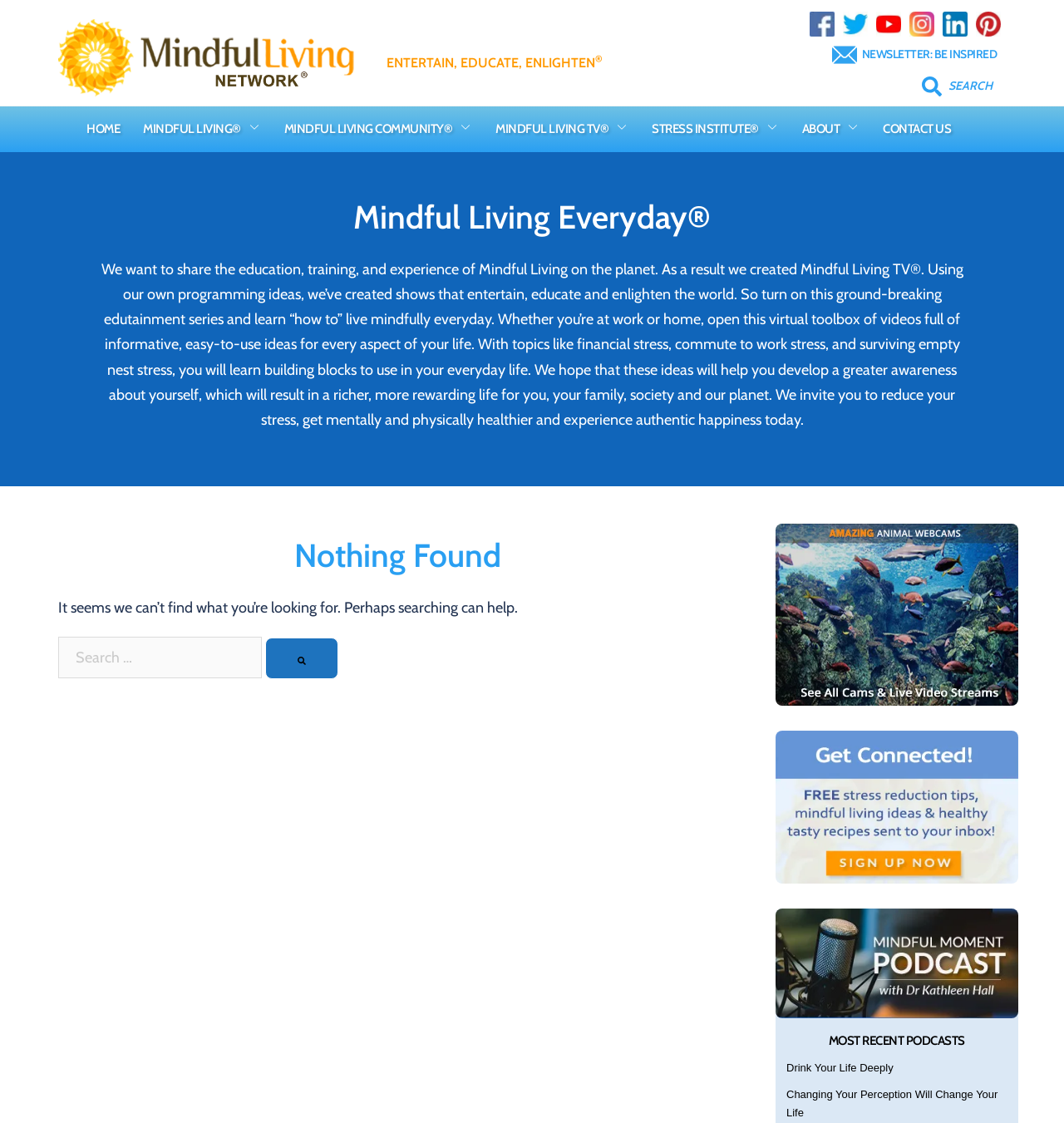Kindly determine the bounding box coordinates of the area that needs to be clicked to fulfill this instruction: "Share this article".

None